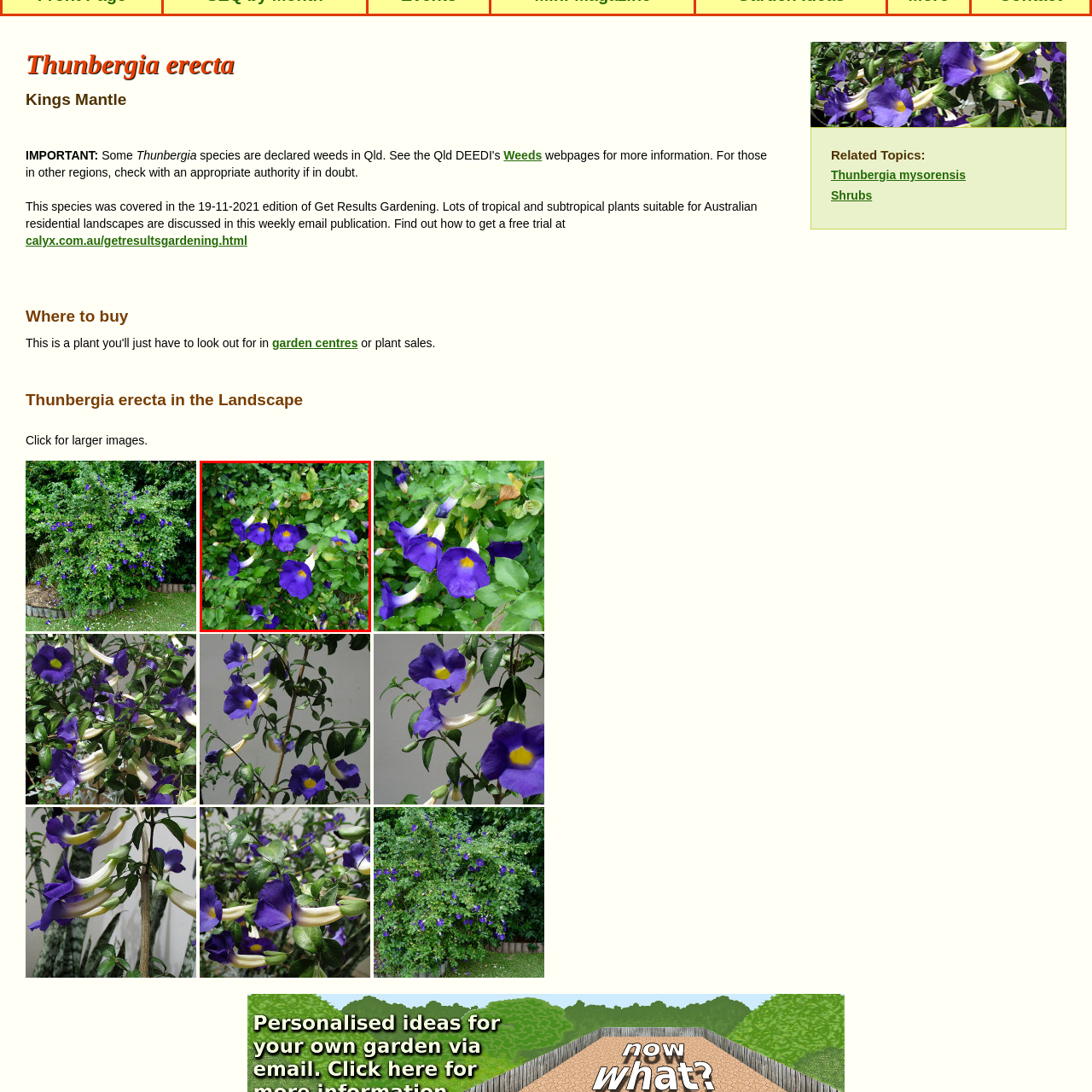View the part of the image marked by the red boundary and provide a one-word or short phrase answer to this question: 
What is the typical color of the flowers?

Vivid purple